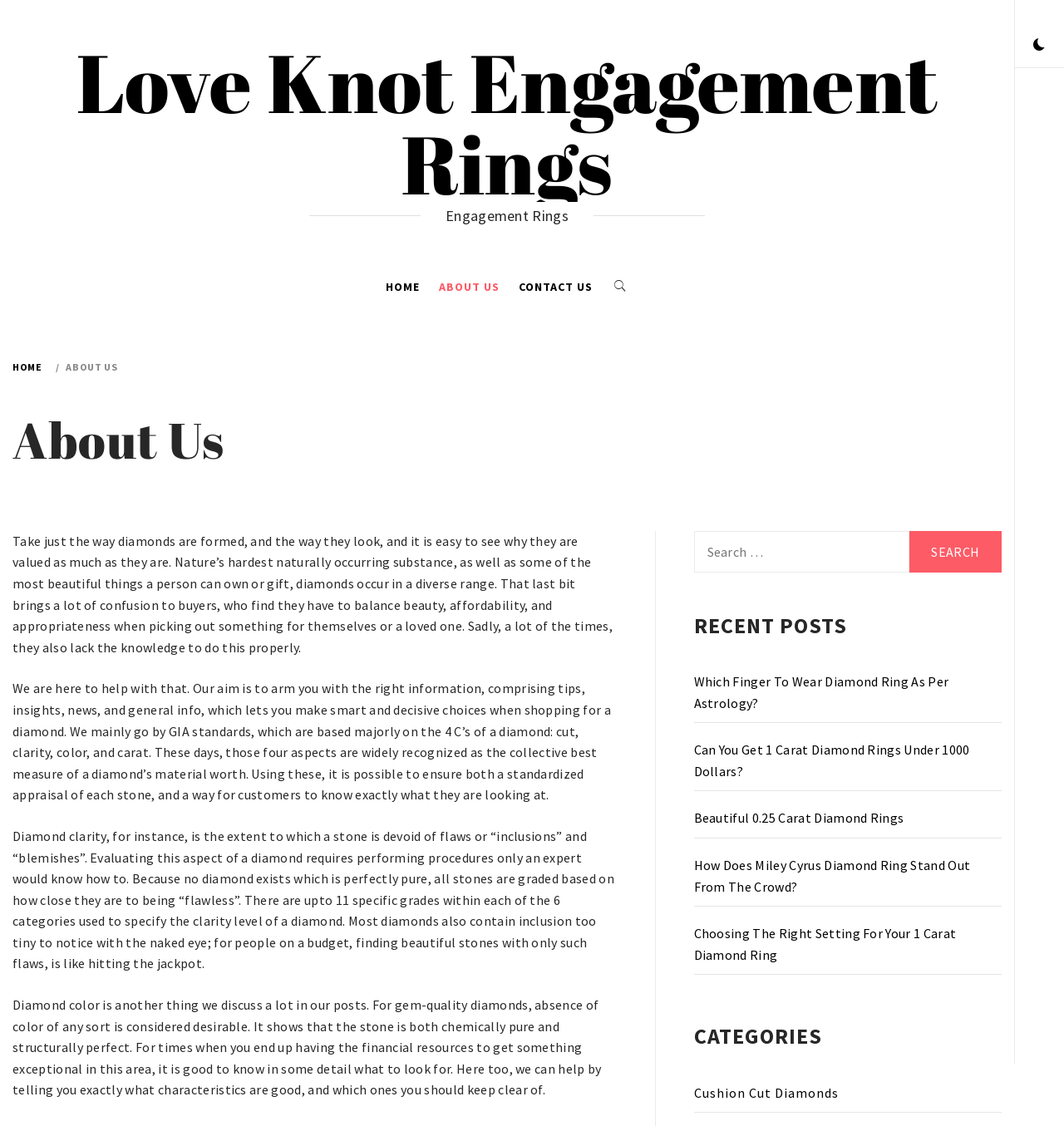Find the bounding box coordinates corresponding to the UI element with the description: "About Us". The coordinates should be formatted as [left, top, right, bottom], with values as floats between 0 and 1.

[0.405, 0.232, 0.477, 0.277]